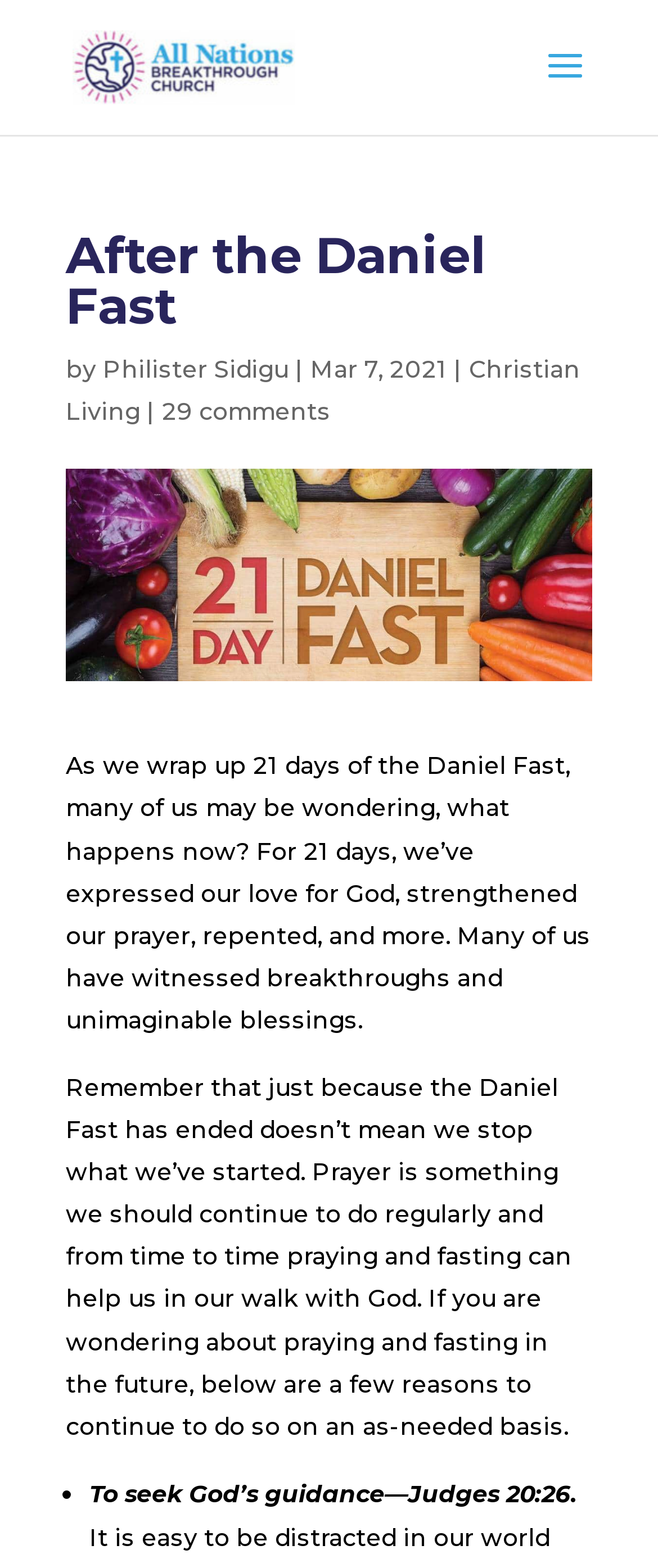What is the purpose of praying and fasting?
Make sure to answer the question with a detailed and comprehensive explanation.

The purpose of praying and fasting can be found in the article, where it is mentioned as one of the reasons to continue praying and fasting, specifically to seek God's guidance, as mentioned in Judges 20:26.